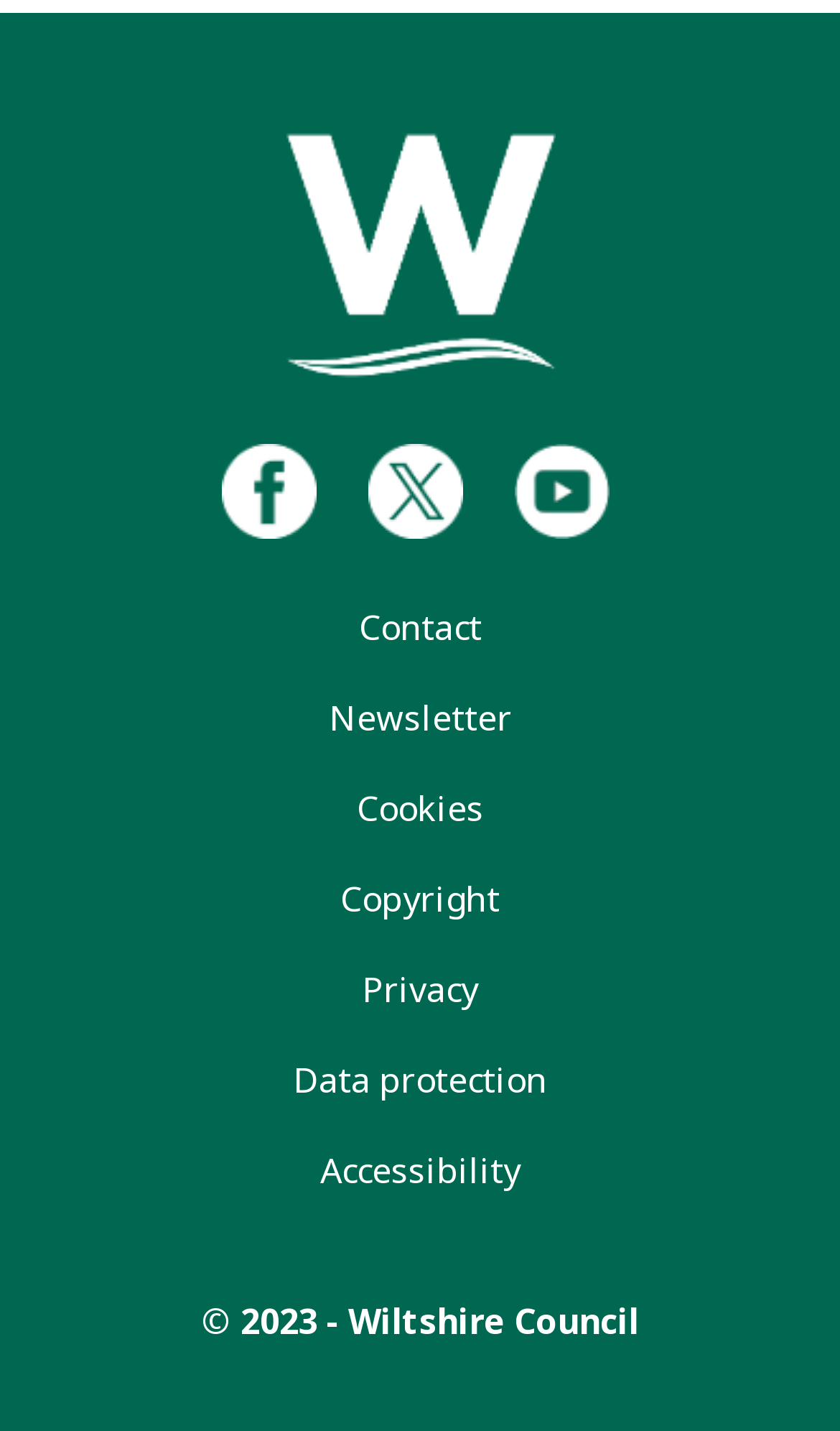What is the position of the Accessibility link in the footer navigation?
Provide a well-explained and detailed answer to the question.

I examined the footer navigation section and found that the Accessibility link is the last link in the list, so its position is last.